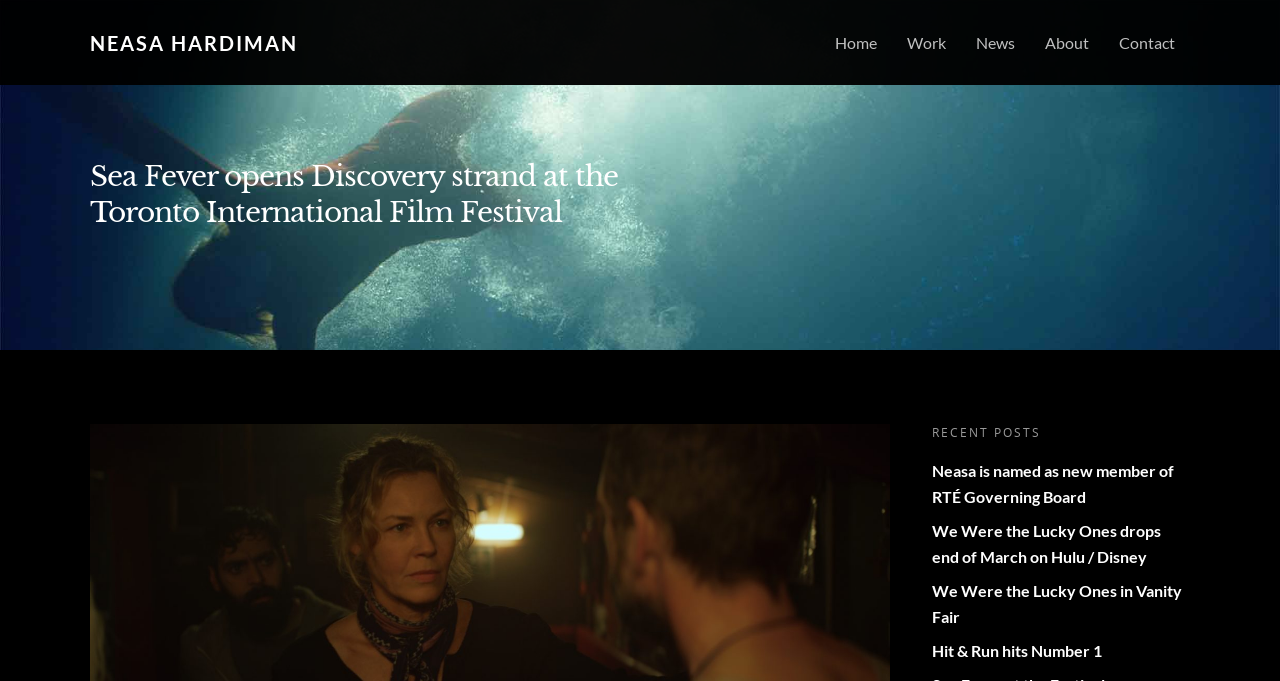How many links are in the top navigation bar?
Based on the screenshot, provide your answer in one word or phrase.

5